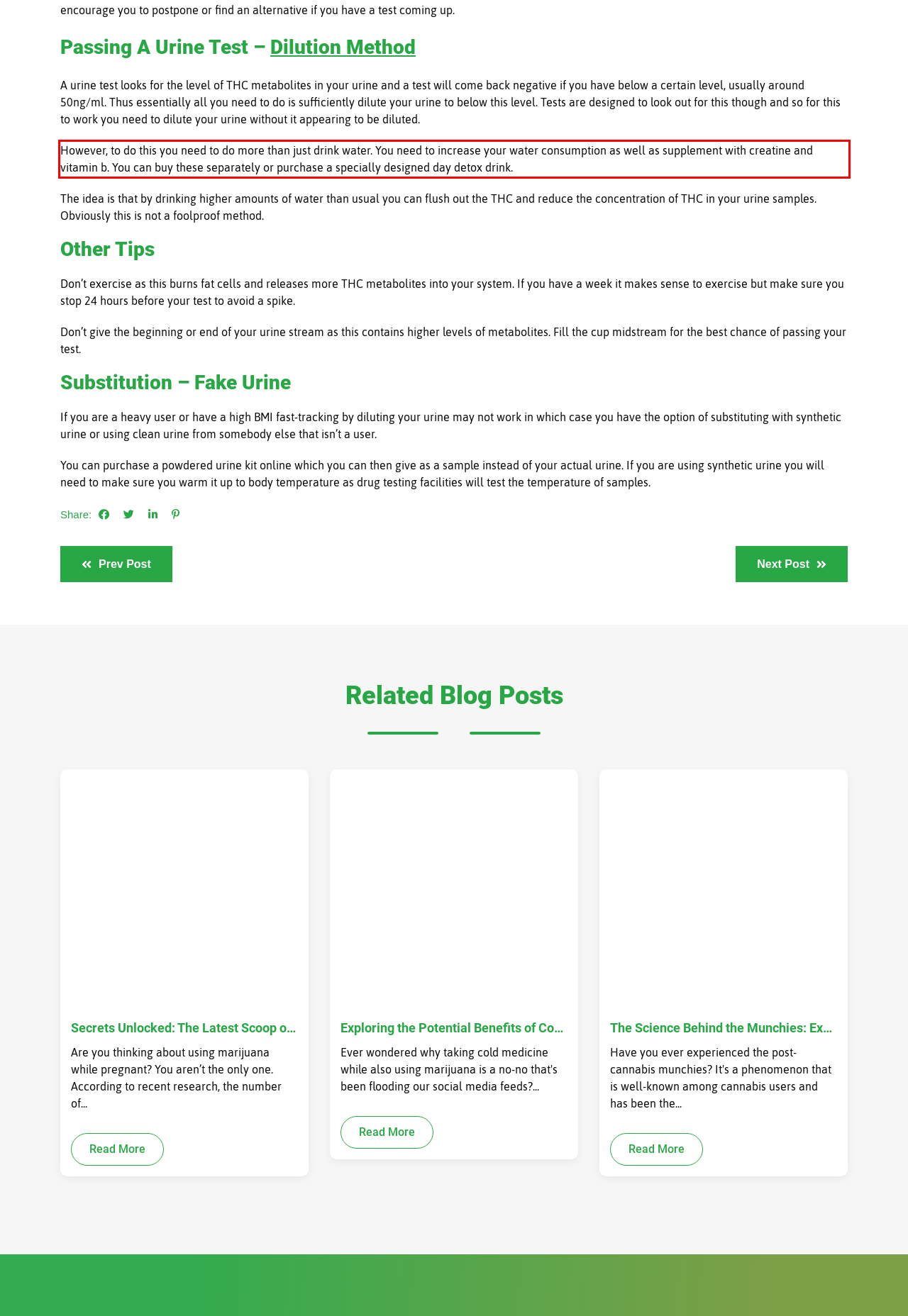Please look at the webpage screenshot and extract the text enclosed by the red bounding box.

However, to do this you need to do more than just drink water. You need to increase your water consumption as well as supplement with creatine and vitamin b. You can buy these separately or purchase a specially designed day detox drink.